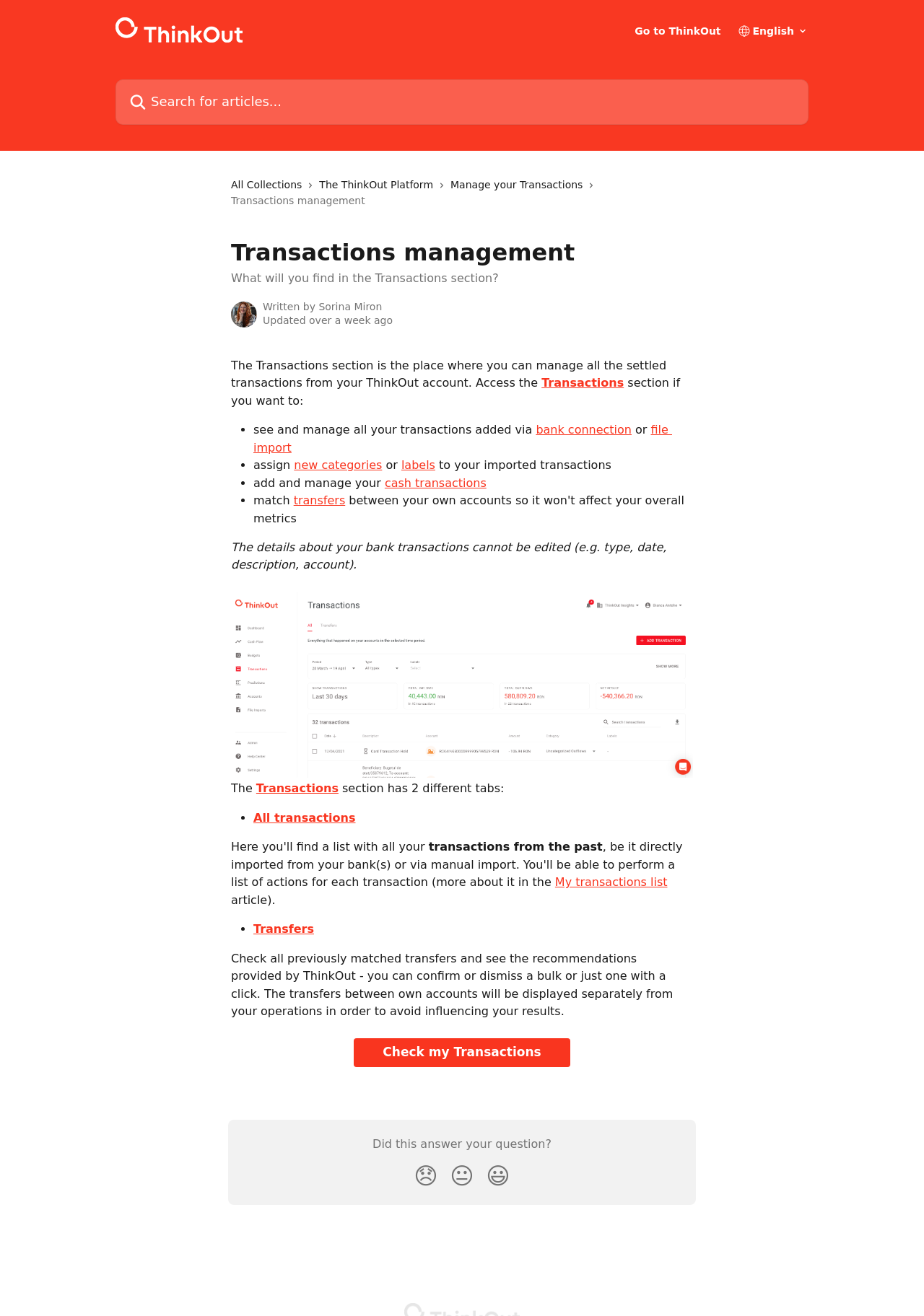Locate the bounding box coordinates of the element to click to perform the following action: 'Check my Transactions'. The coordinates should be given as four float values between 0 and 1, in the form of [left, top, right, bottom].

[0.383, 0.789, 0.617, 0.811]